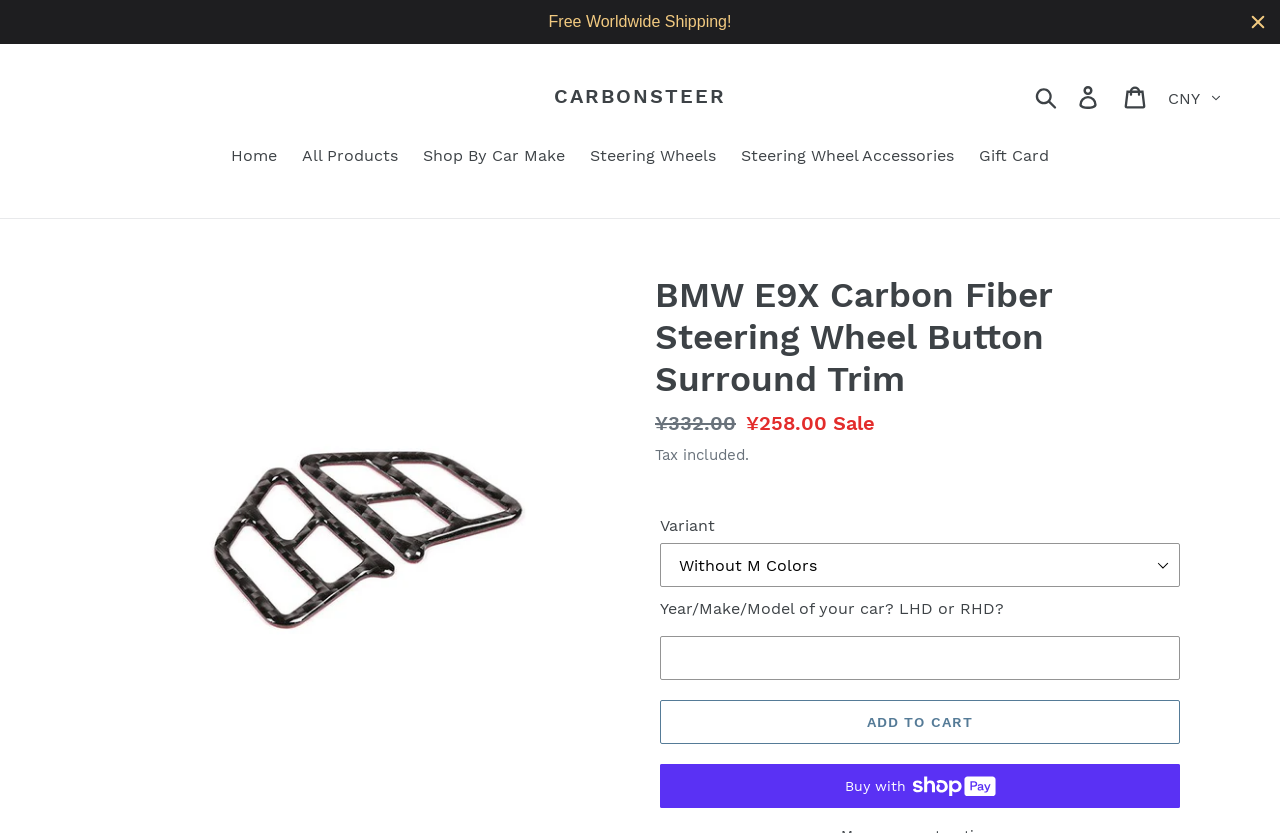What is the regular price of the product?
Refer to the screenshot and answer in one word or phrase.

¥332.00